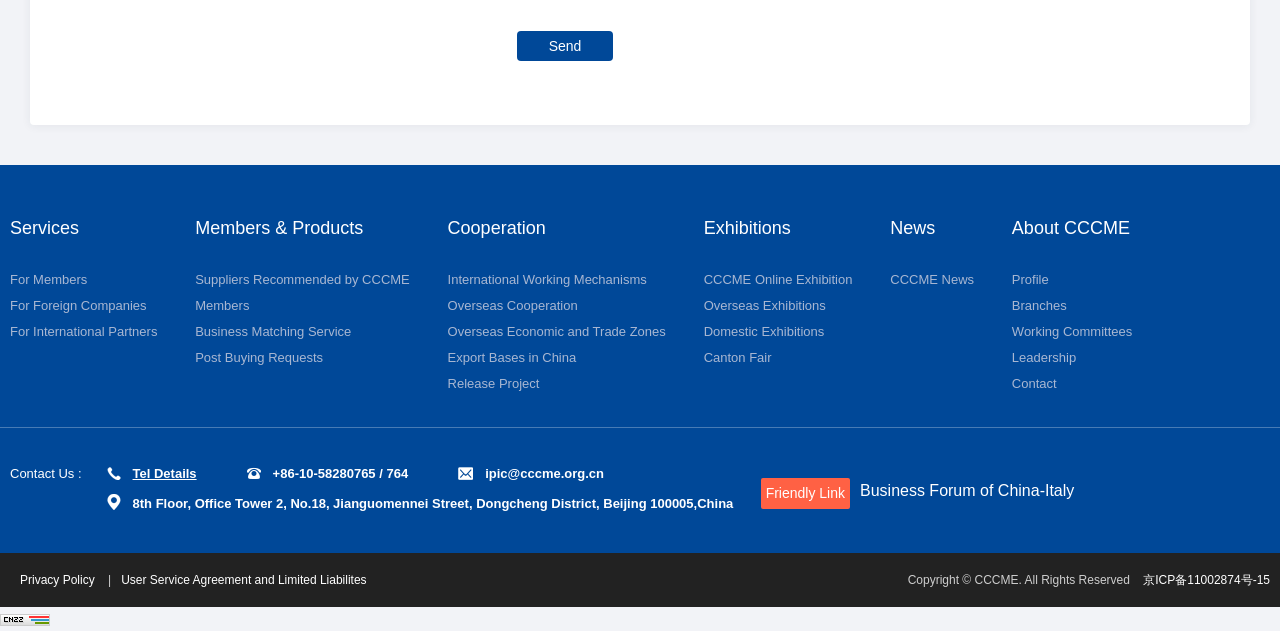Please locate the bounding box coordinates of the element's region that needs to be clicked to follow the instruction: "Click Services". The bounding box coordinates should be provided as four float numbers between 0 and 1, i.e., [left, top, right, bottom].

[0.008, 0.345, 0.062, 0.377]